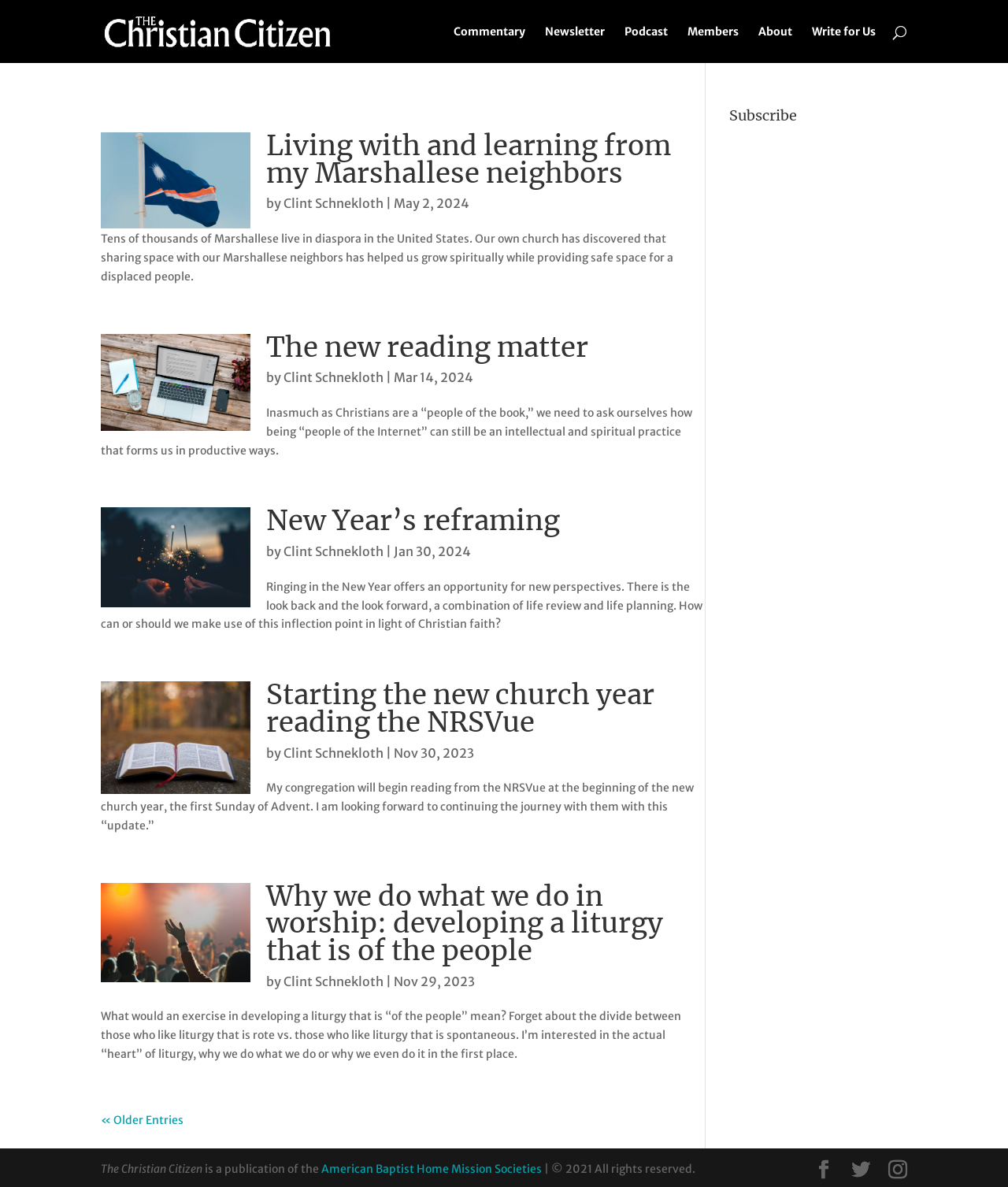Extract the bounding box of the UI element described as: "New Year’s reframing".

[0.264, 0.424, 0.555, 0.453]